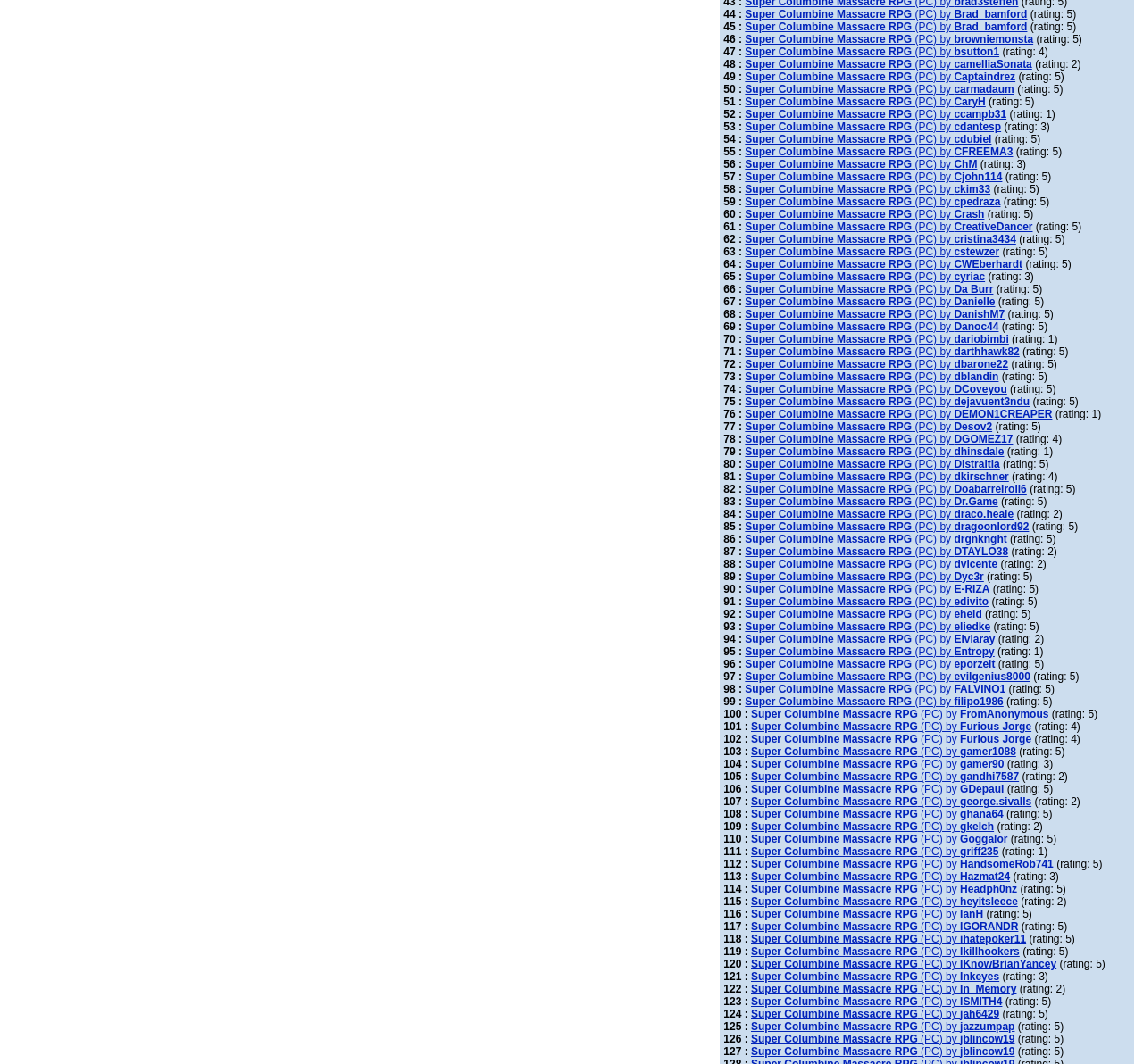What is the pattern of the text preceding each link?
Using the information from the image, provide a comprehensive answer to the question.

I observed that each link is preceded by a text in the format 'Number :' where Number is a incrementing integer starting from 44.